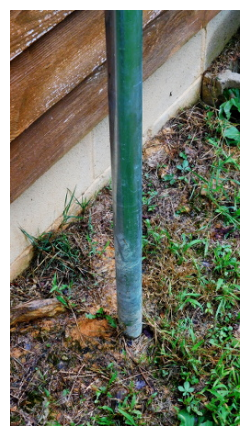Answer the following query with a single word or phrase:
What is the condition of the ground around the pole?

Grassy